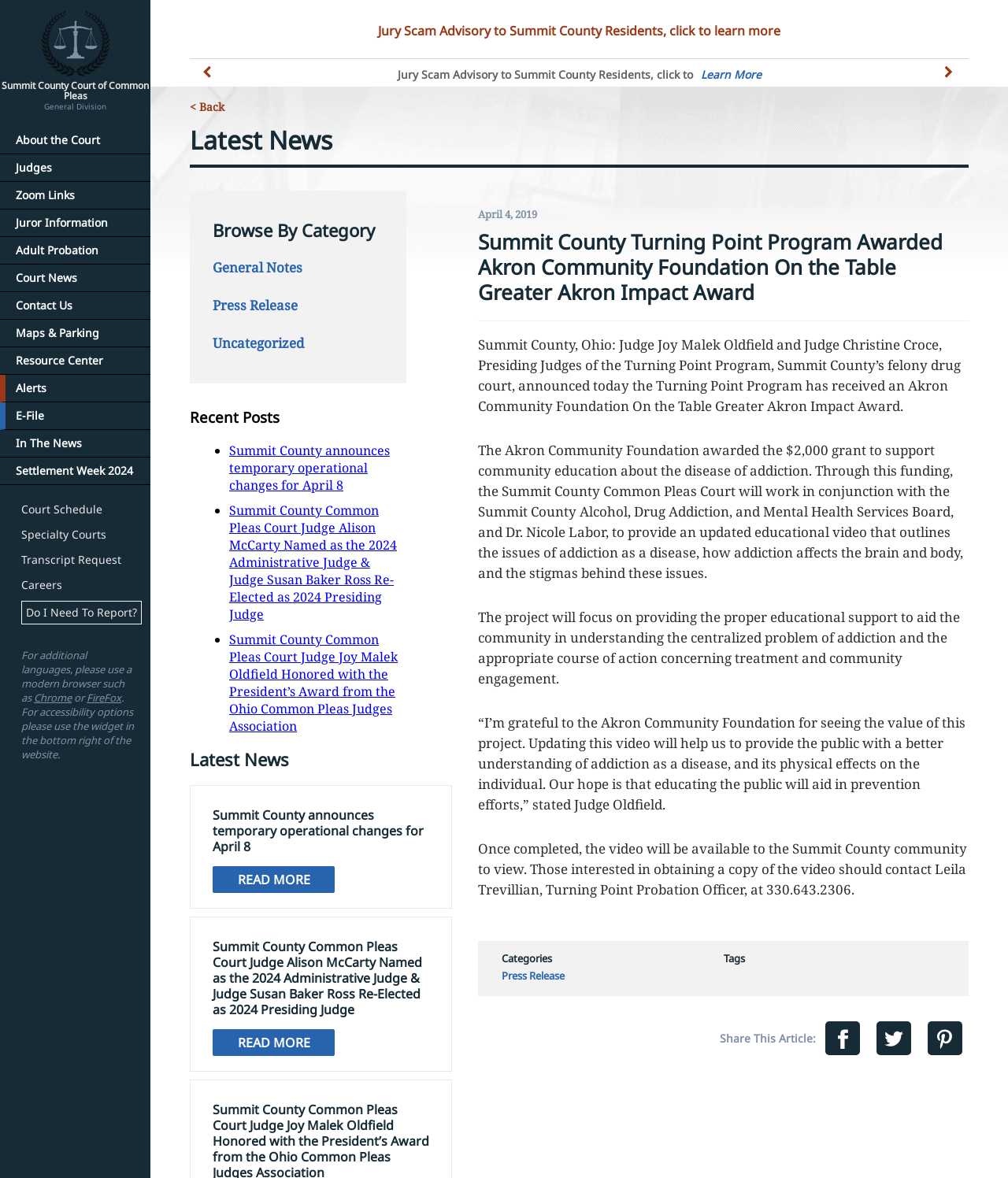Locate the bounding box of the UI element described by: "Menú" in the given webpage screenshot.

None